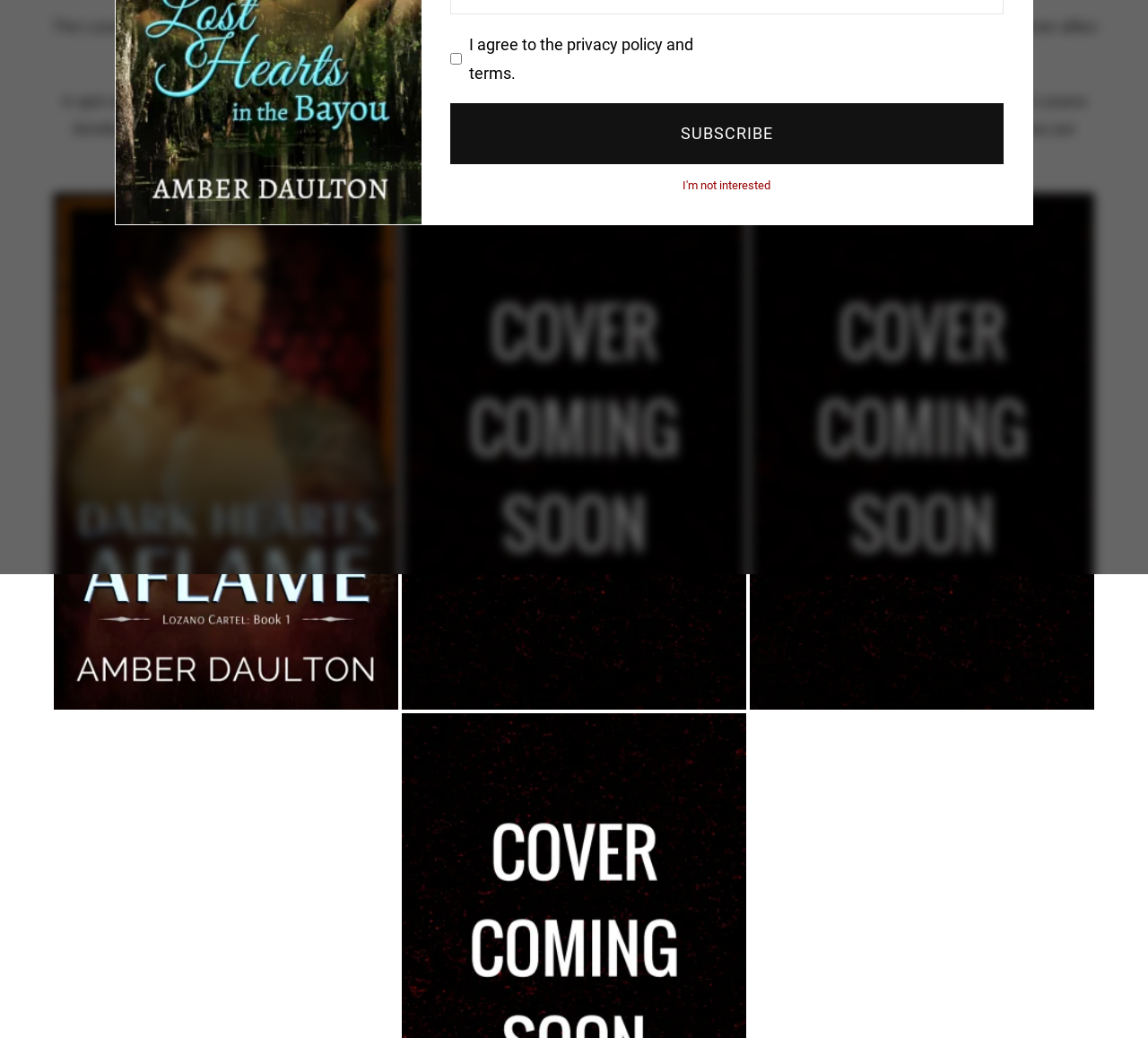Using the element description Linzer Institut für Organische Solarzellen, predict the bounding box coordinates for the UI element. Provide the coordinates in (top-left x, top-left y, bottom-right x, bottom-right y) format with values ranging from 0 to 1.

None